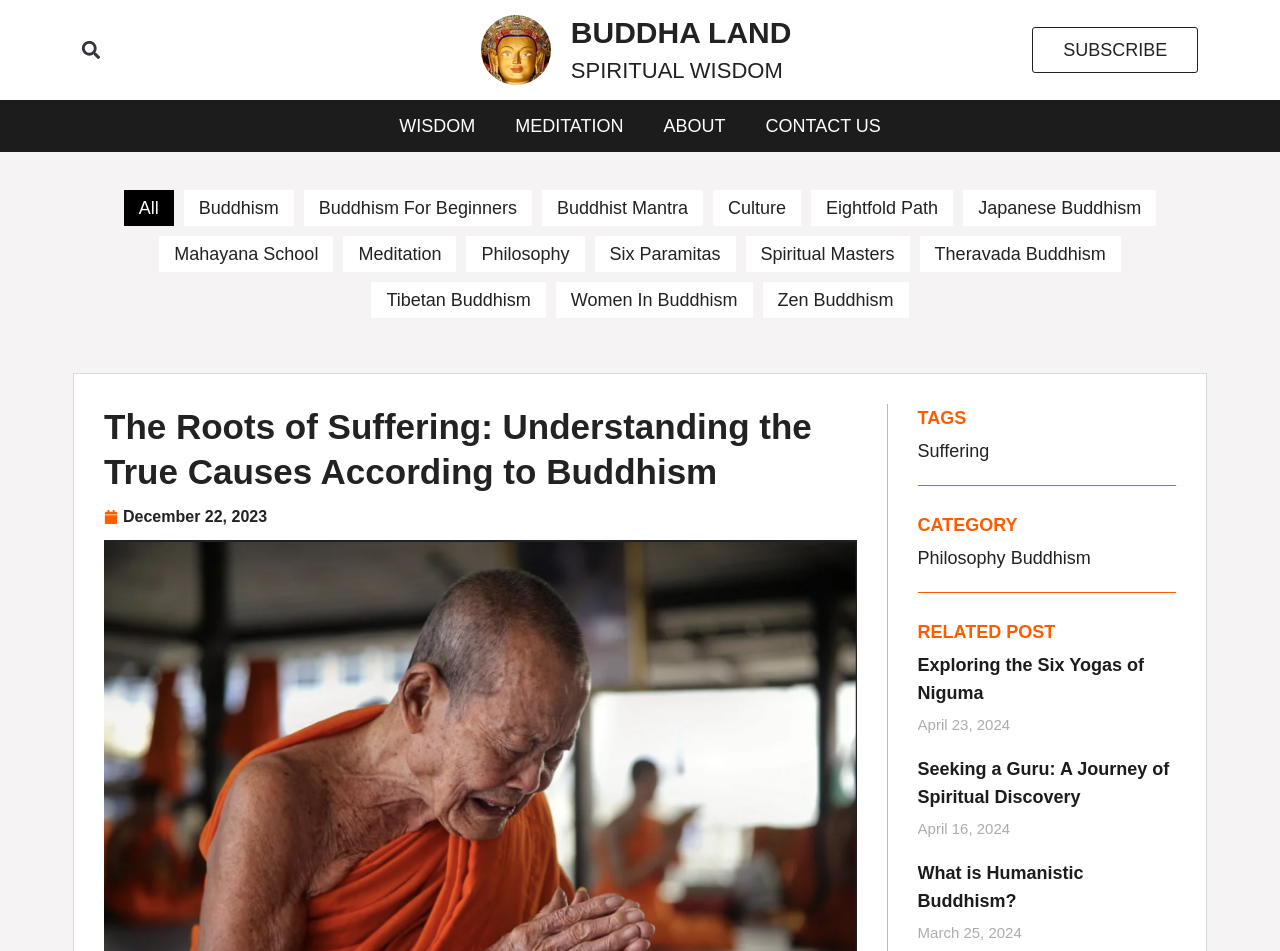What is the name of the website?
Refer to the image and provide a one-word or short phrase answer.

Buddha Land